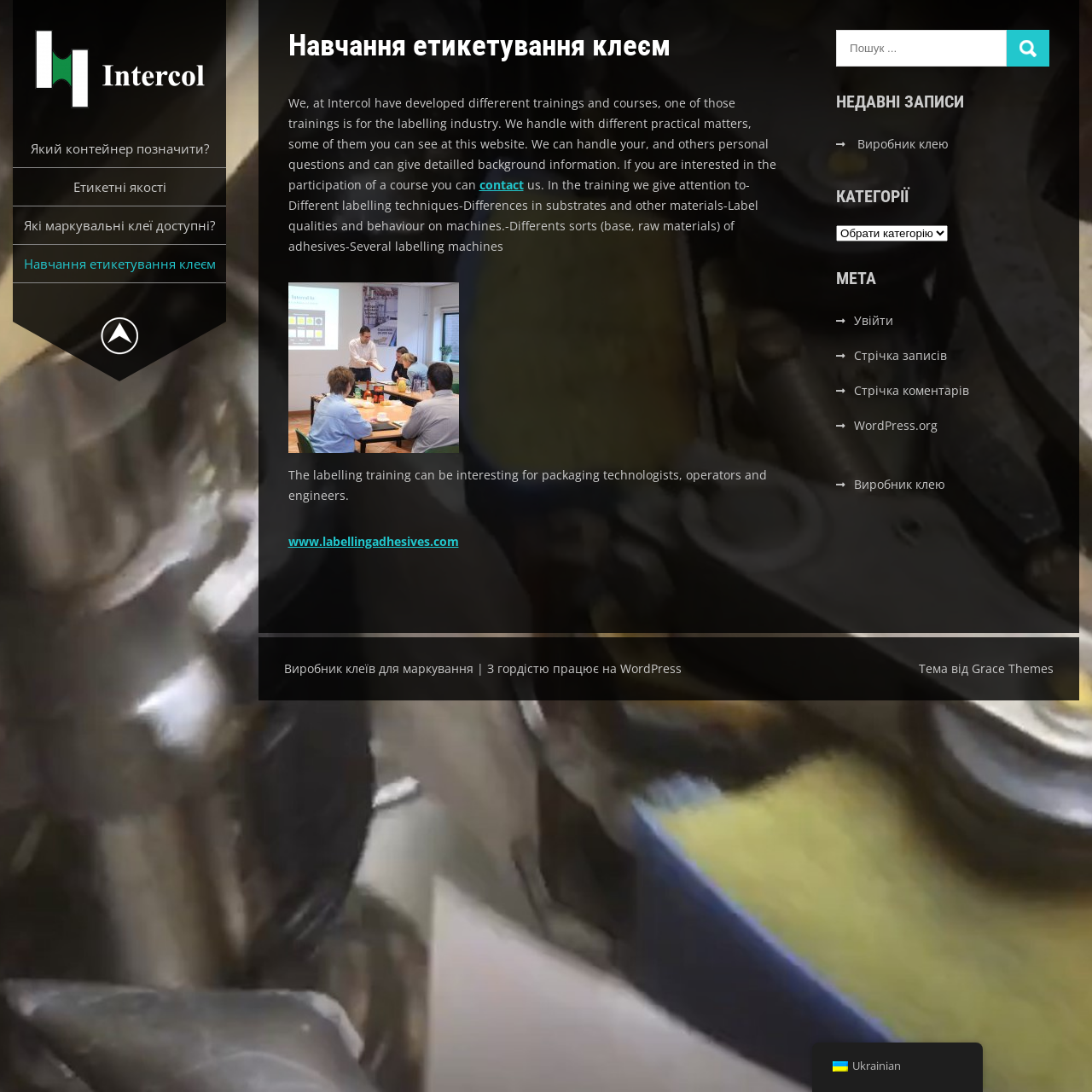What is the function of the search box?
Respond to the question with a single word or phrase according to the image.

To search the website